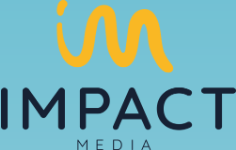Give a thorough explanation of the elements present in the image.

The image features the logo of "Impact Media," which prominently displays the brand name in a modern and appealing design. The word "IMPACT" is emphasized in bold, dark letters, while the word "MEDIA" is presented in a thinner font, positioned beneath it. Above the brand name, there is a stylized, flowing icon rendered in bright yellow, reminiscent of a wave or curved line, set against a soft blue background. This design effectively captures the creative essence of the company, aligning with their identity as a media agency. The overall aesthetic conveys a sense of vibrancy and innovation, making it visually engaging for visitors.